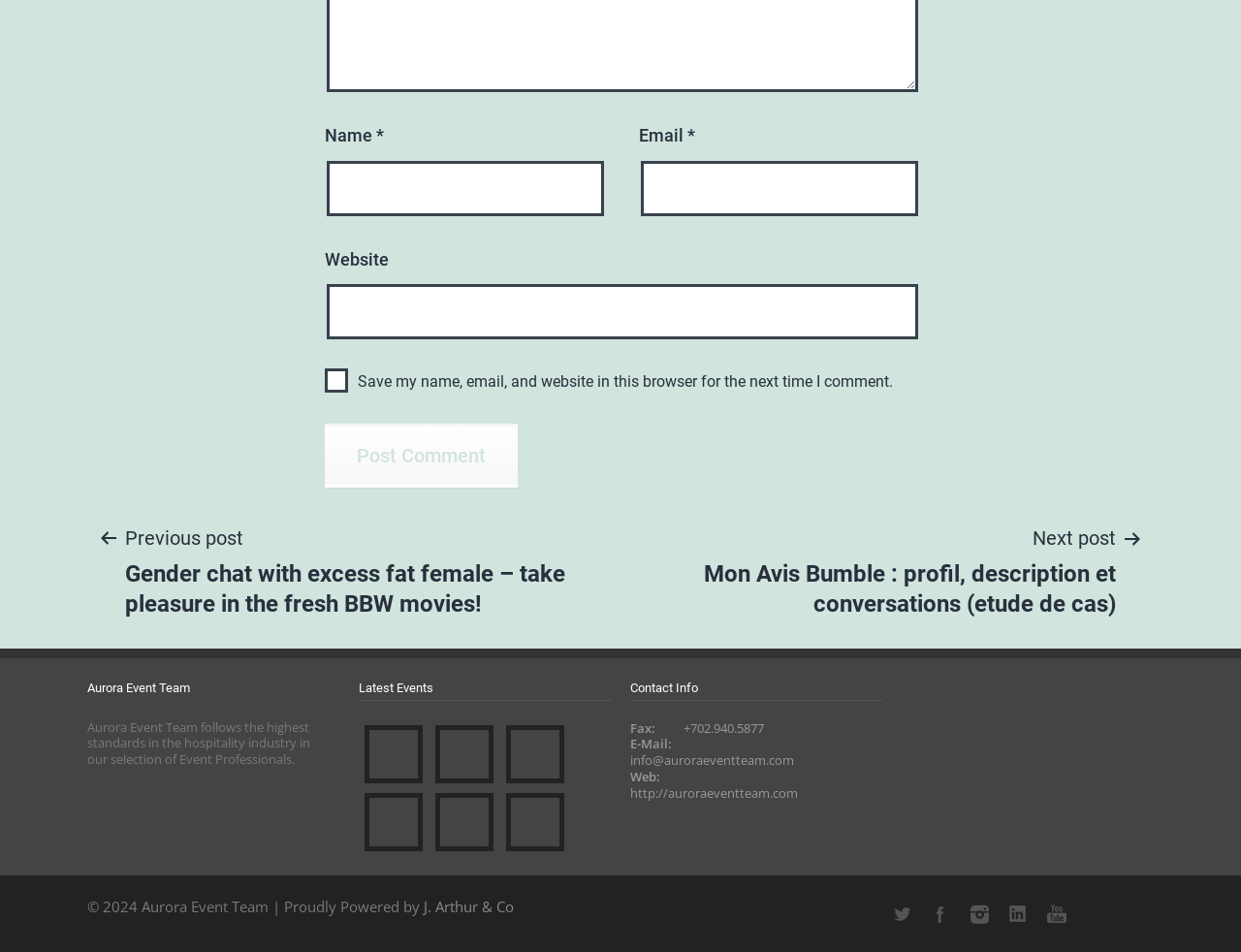Based on the description "name="submit" value="Post Comment"", find the bounding box of the specified UI element.

[0.262, 0.445, 0.417, 0.512]